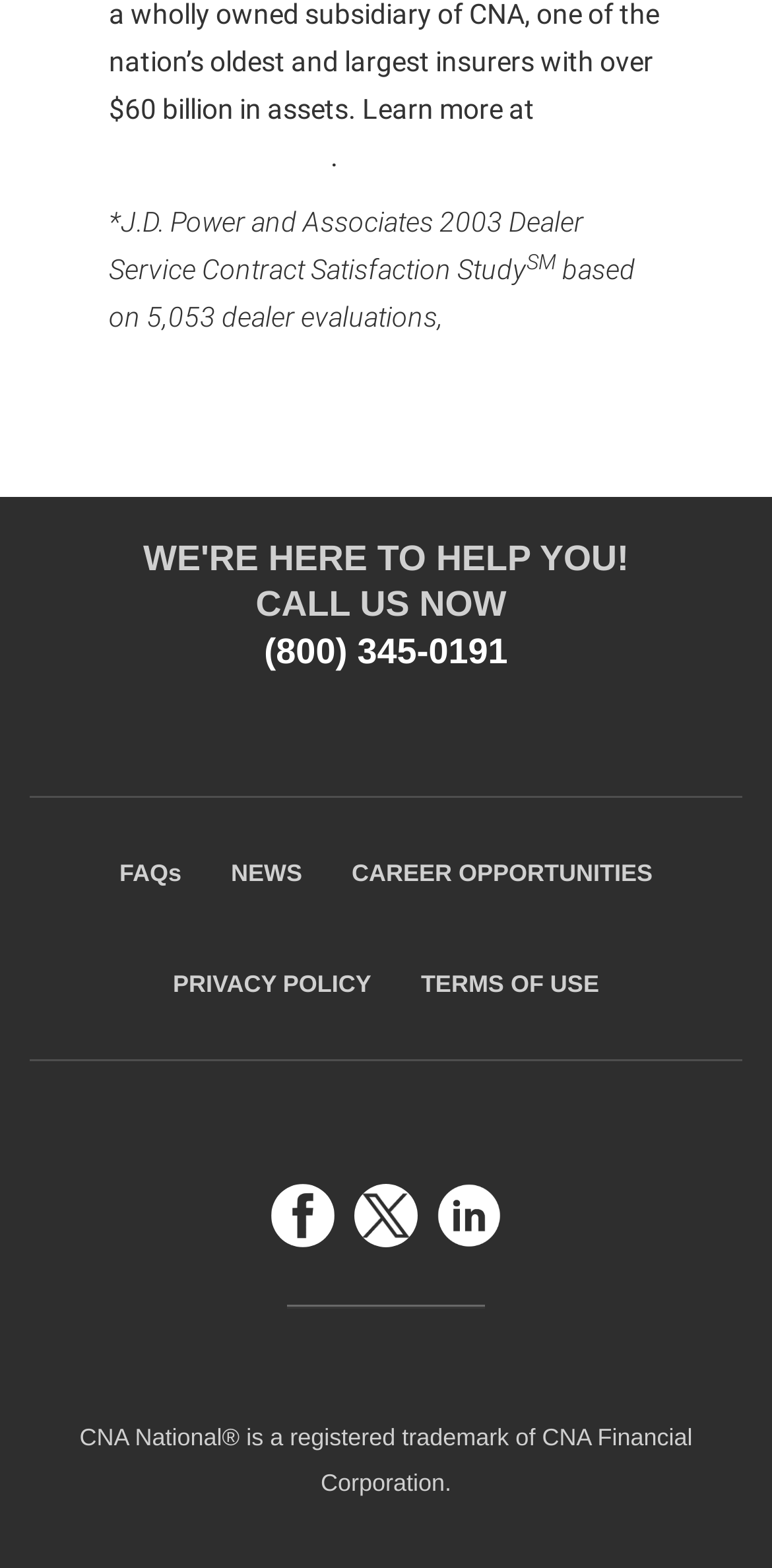Locate the bounding box coordinates of the clickable area needed to fulfill the instruction: "call the phone number".

[0.342, 0.403, 0.658, 0.428]